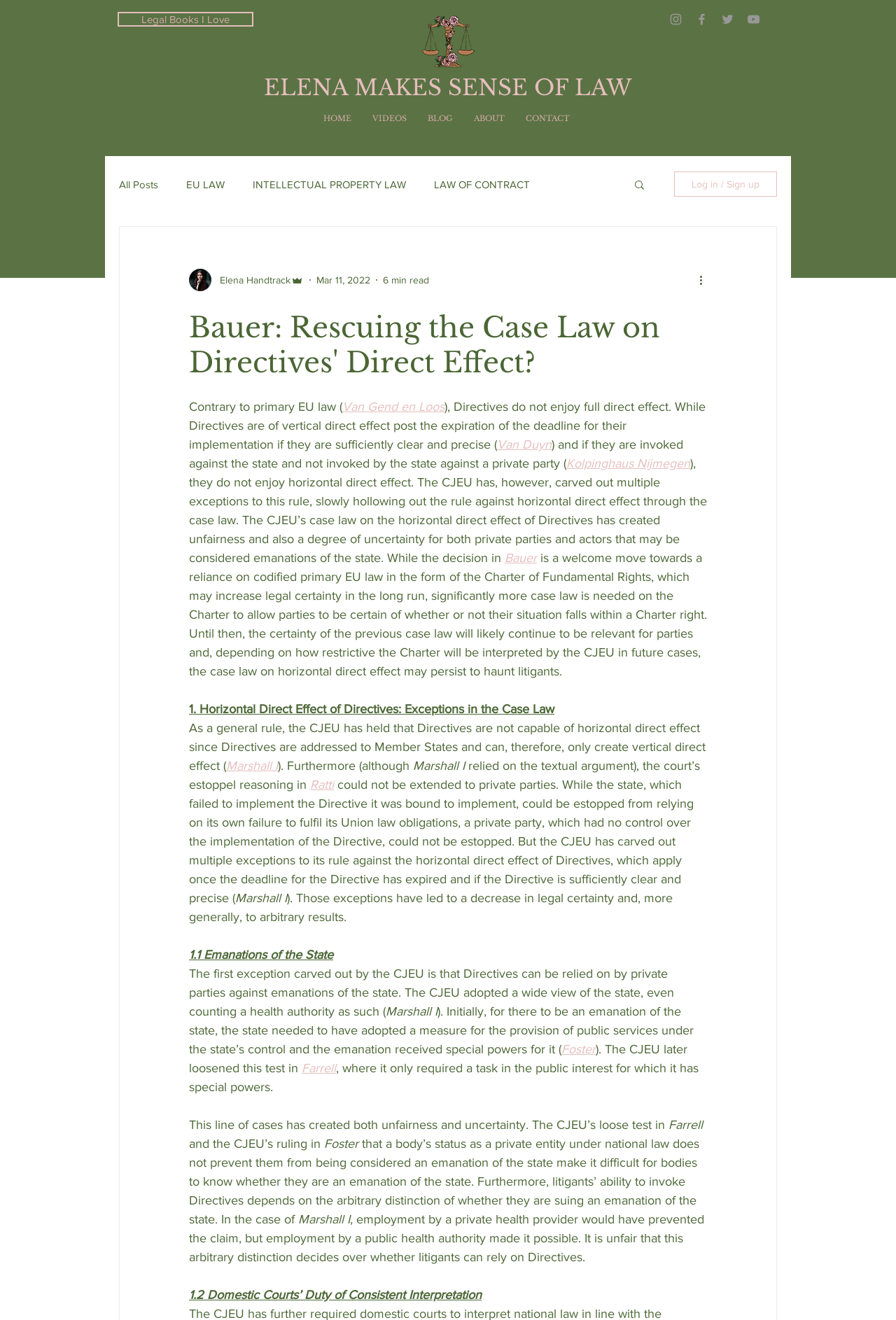Reply to the question below using a single word or brief phrase:
What is the purpose of the Charter of Fundamental Rights according to the webpage?

To increase legal certainty